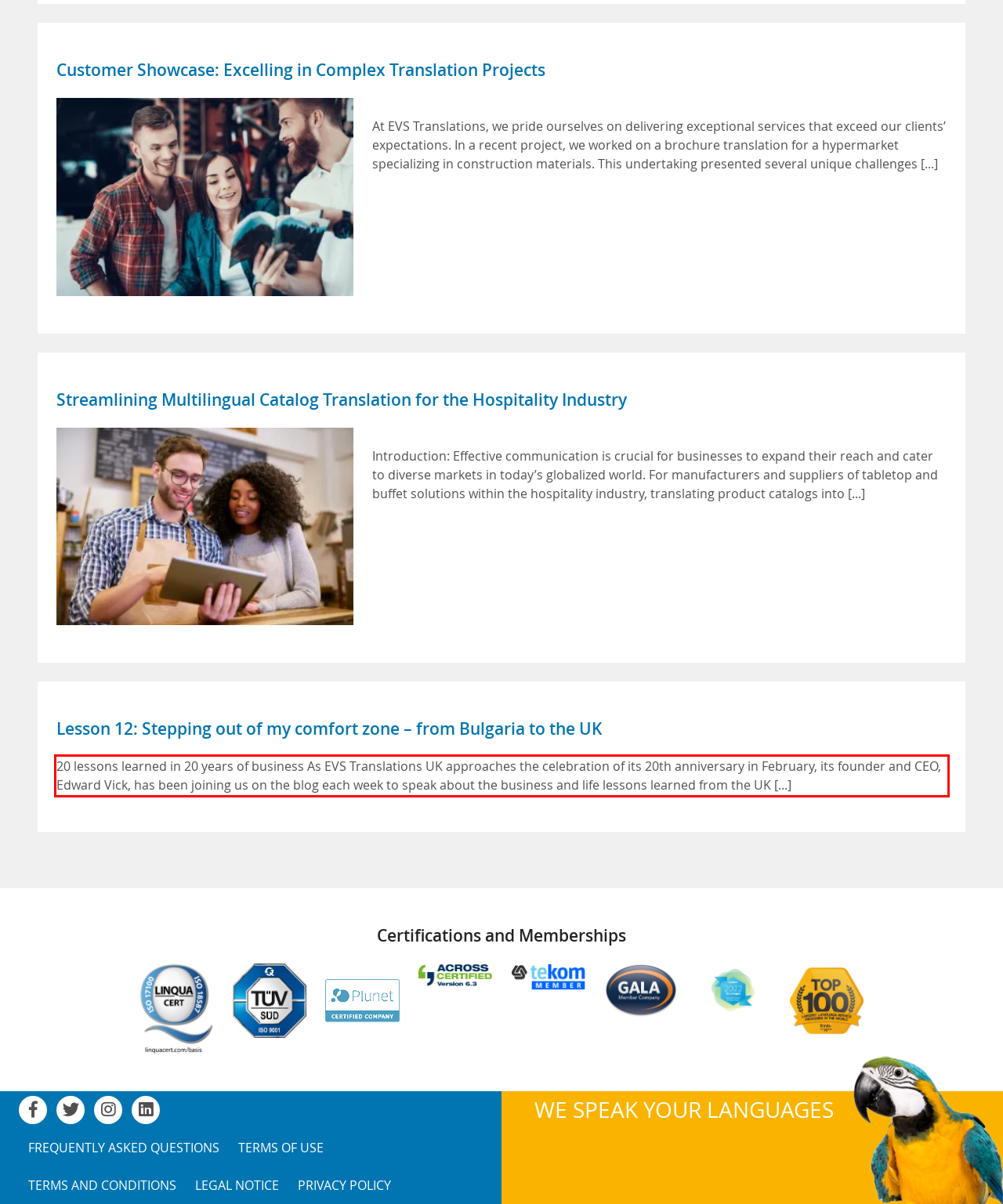Please examine the webpage screenshot containing a red bounding box and use OCR to recognize and output the text inside the red bounding box.

20 lessons learned in 20 years of business As EVS Translations UK approaches the celebration of its 20th anniversary in February, its founder and CEO, Edward Vick, has been joining us on the blog each week to speak about the business and life lessons learned from the UK [...]